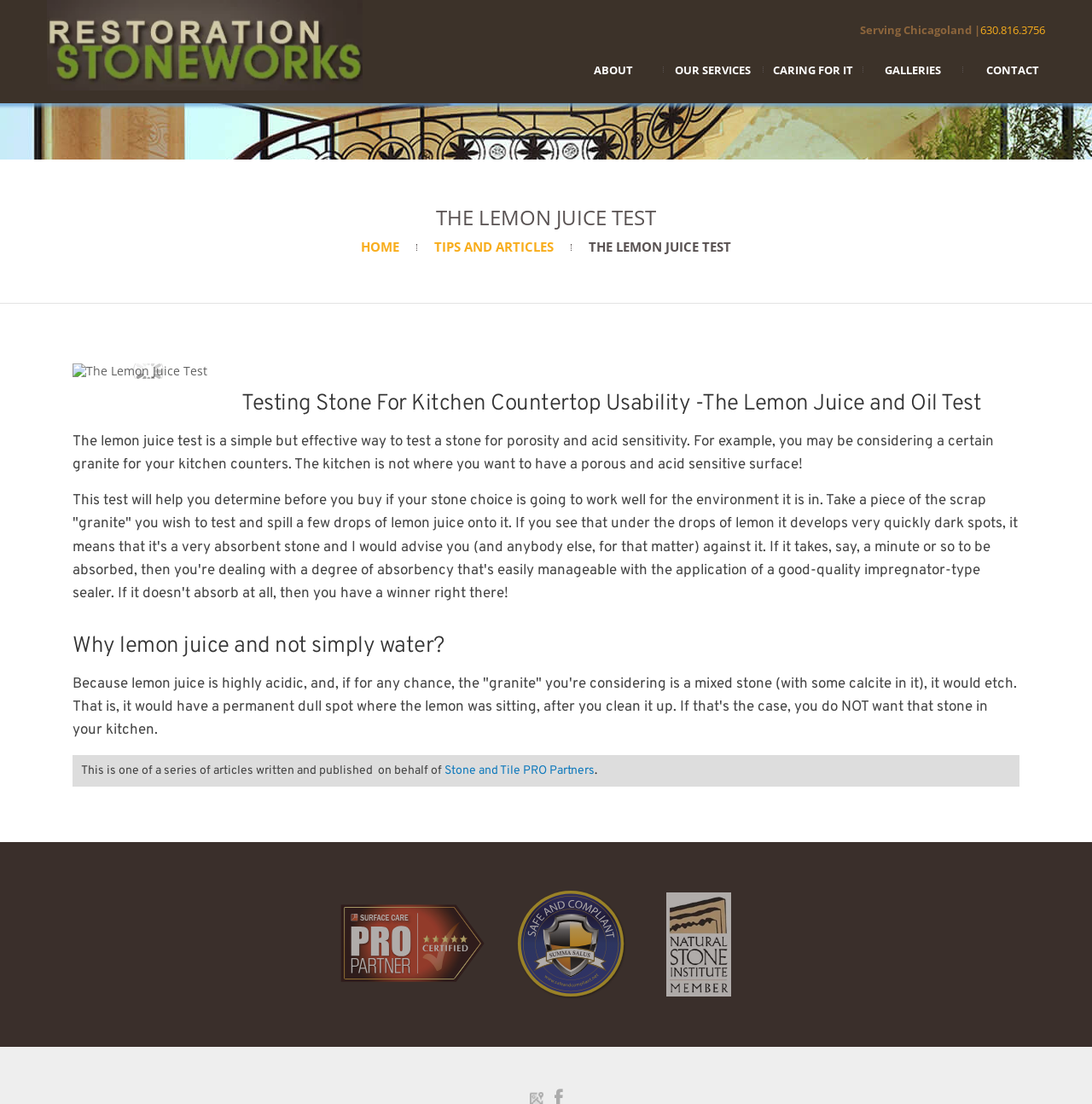Please determine the bounding box coordinates of the area that needs to be clicked to complete this task: 'Learn about caring for stone'. The coordinates must be four float numbers between 0 and 1, formatted as [left, top, right, bottom].

[0.702, 0.05, 0.786, 0.075]